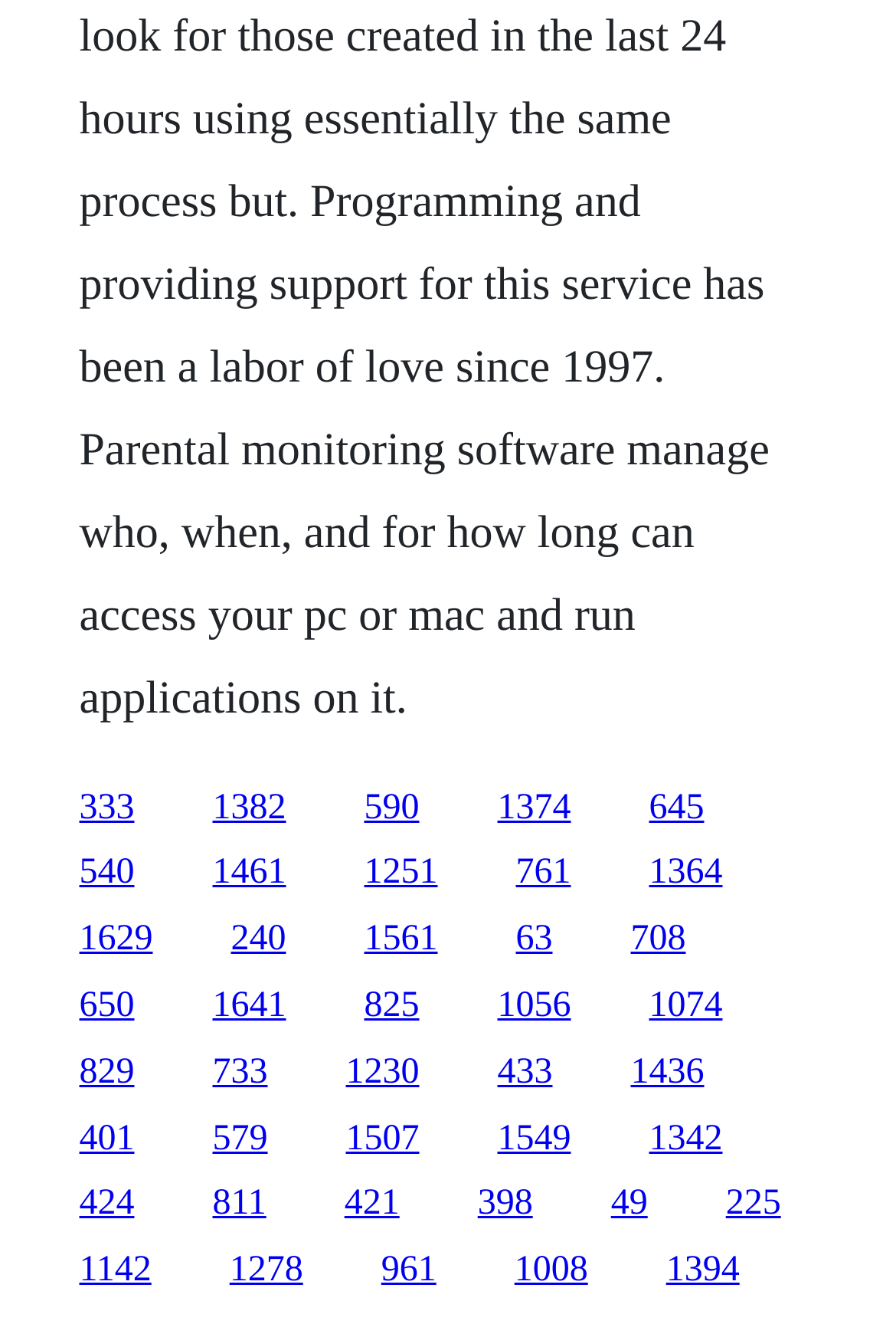Given the element description 1056, predict the bounding box coordinates for the UI element in the webpage screenshot. The format should be (top-left x, top-left y, bottom-right x, bottom-right y), and the values should be between 0 and 1.

[0.555, 0.745, 0.637, 0.774]